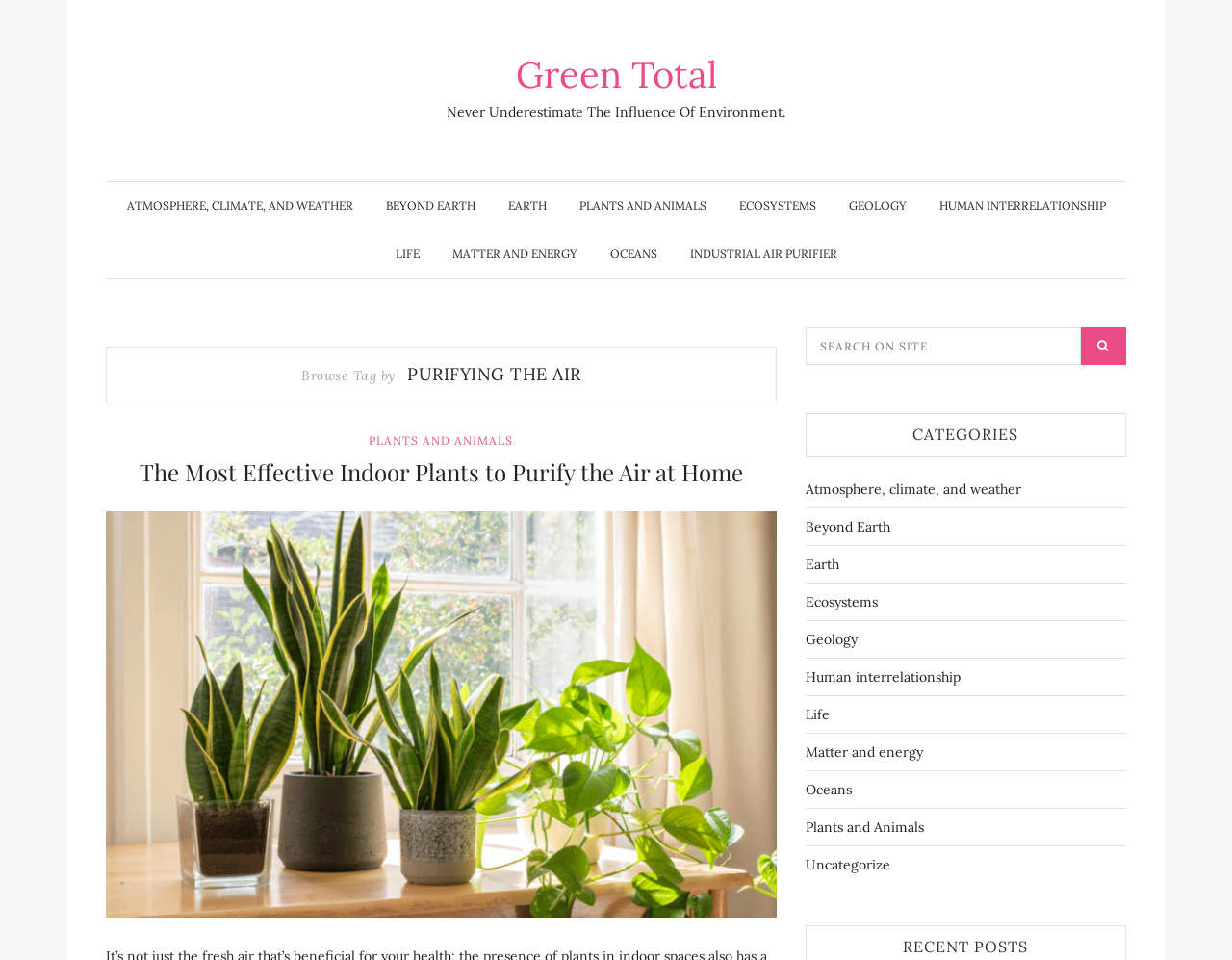What are the categories available on this webpage? Look at the image and give a one-word or short phrase answer.

Multiple categories